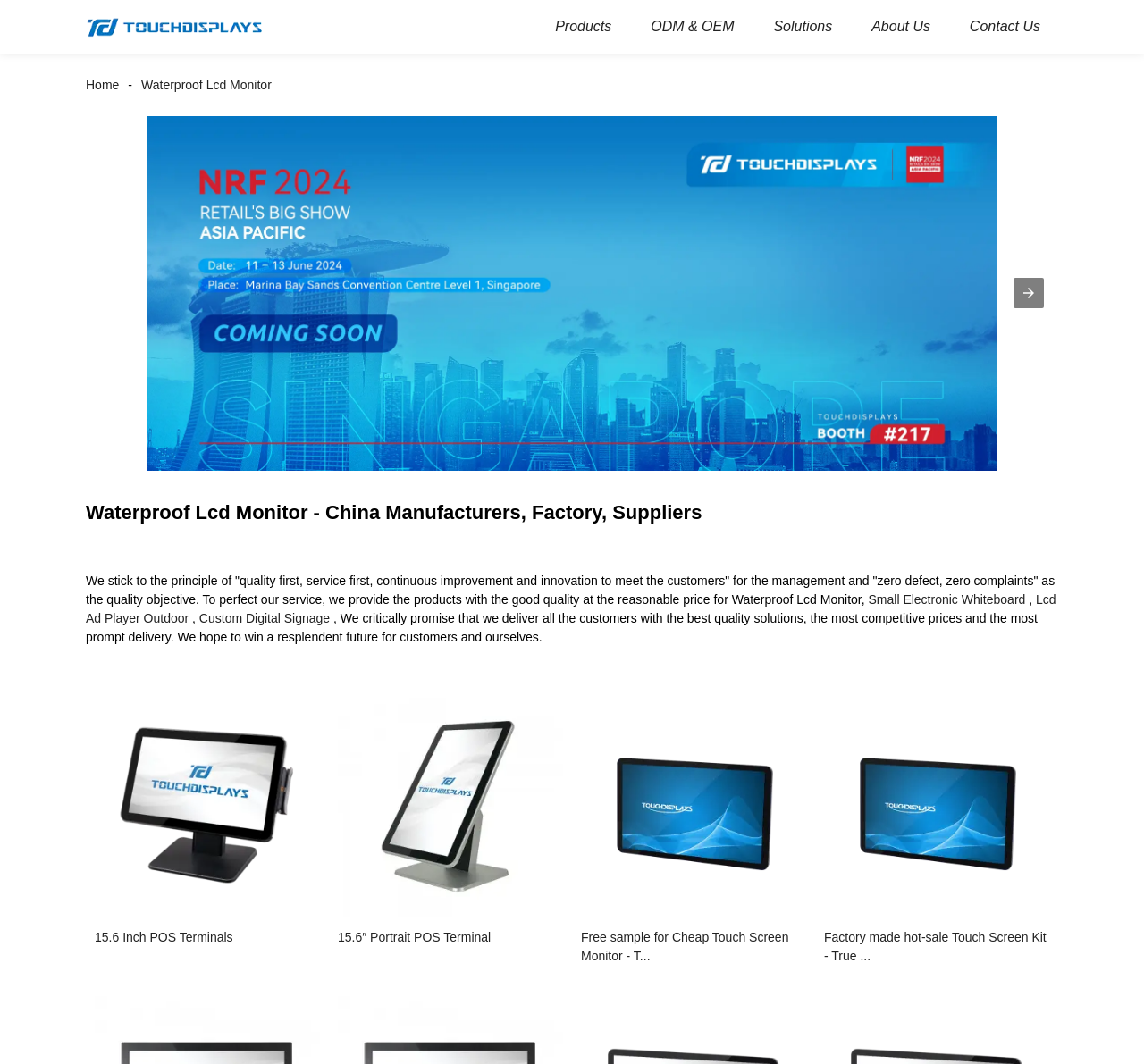What is the topic of the main content section?
Based on the image, answer the question with a single word or brief phrase.

Waterproof Lcd Monitor